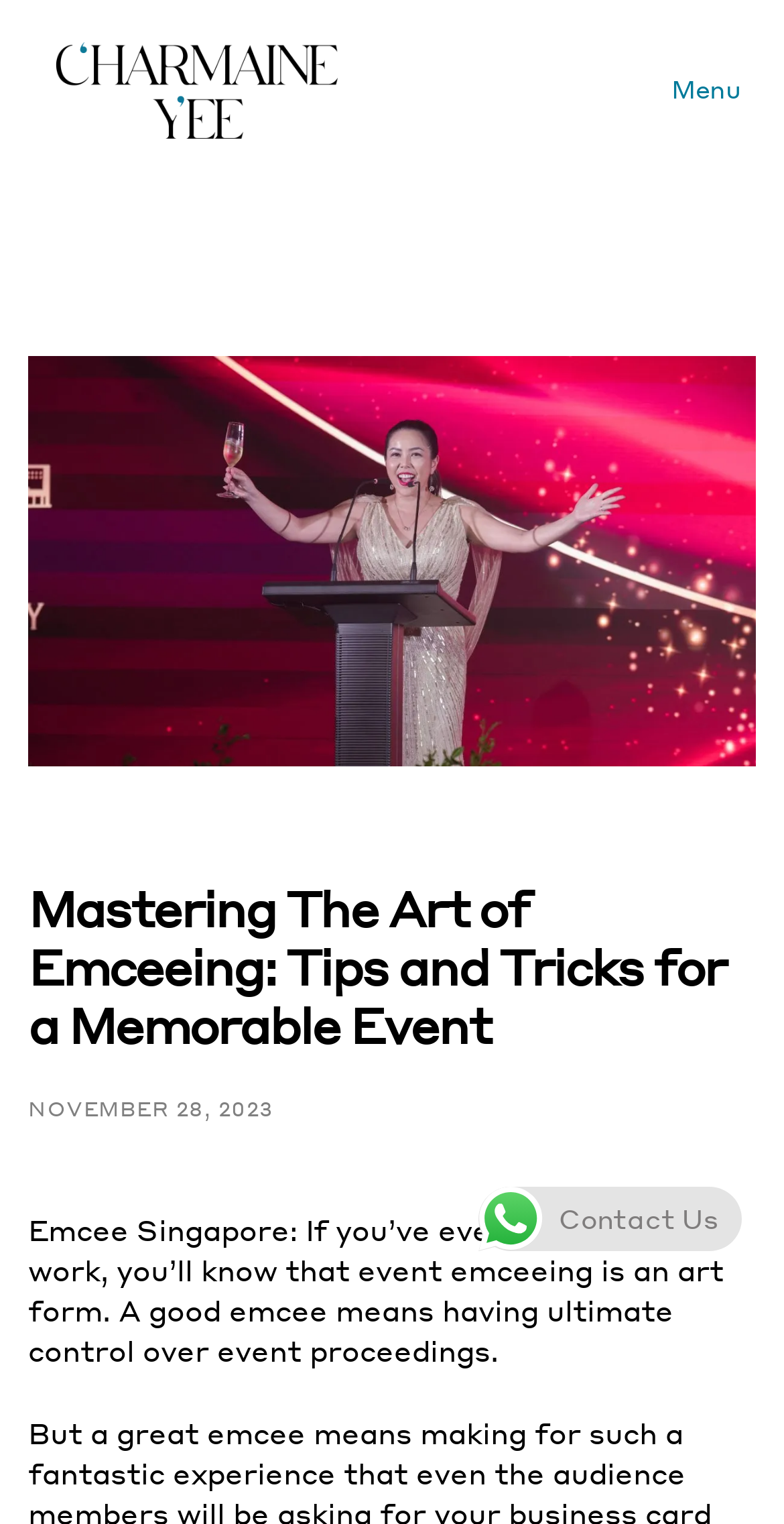Provide a brief response in the form of a single word or phrase:
What is the name of the female emcee?

Charmaine Yee